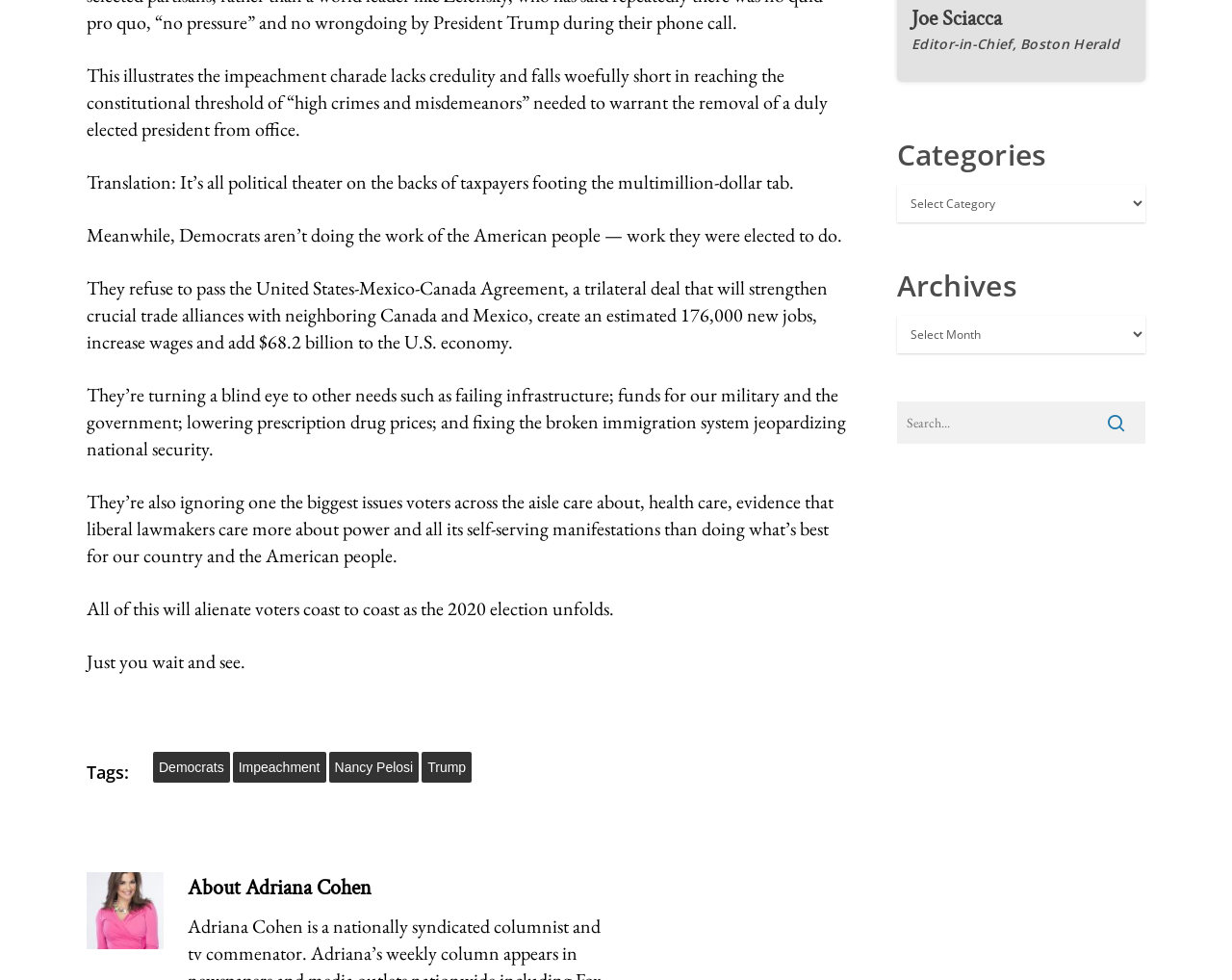What is the topic of the article?
Using the screenshot, give a one-word or short phrase answer.

Impeachment